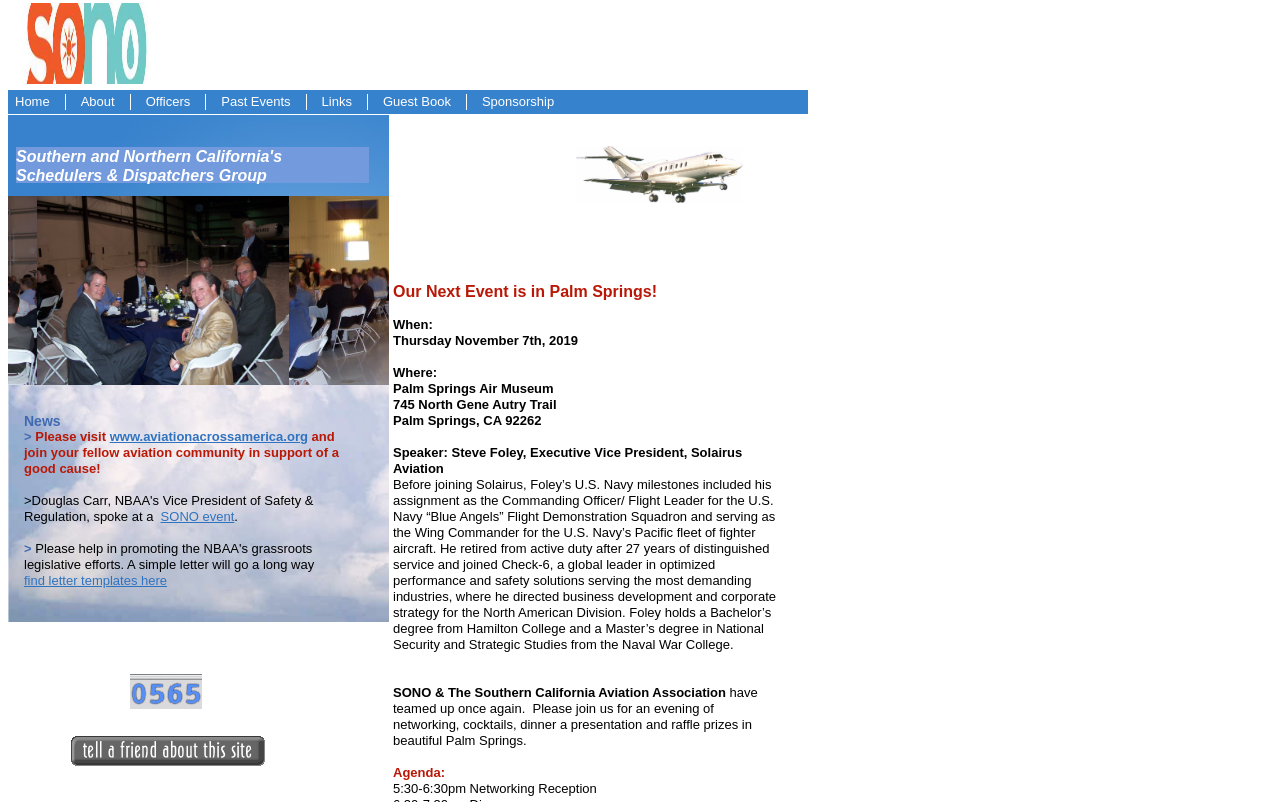Analyze the image and provide a detailed answer to the question: What is the name of the group mentioned on the webpage?

The answer can be found by looking at the StaticText element with the text 'Schedulers & Dispatchers Group' located at the top of the webpage.